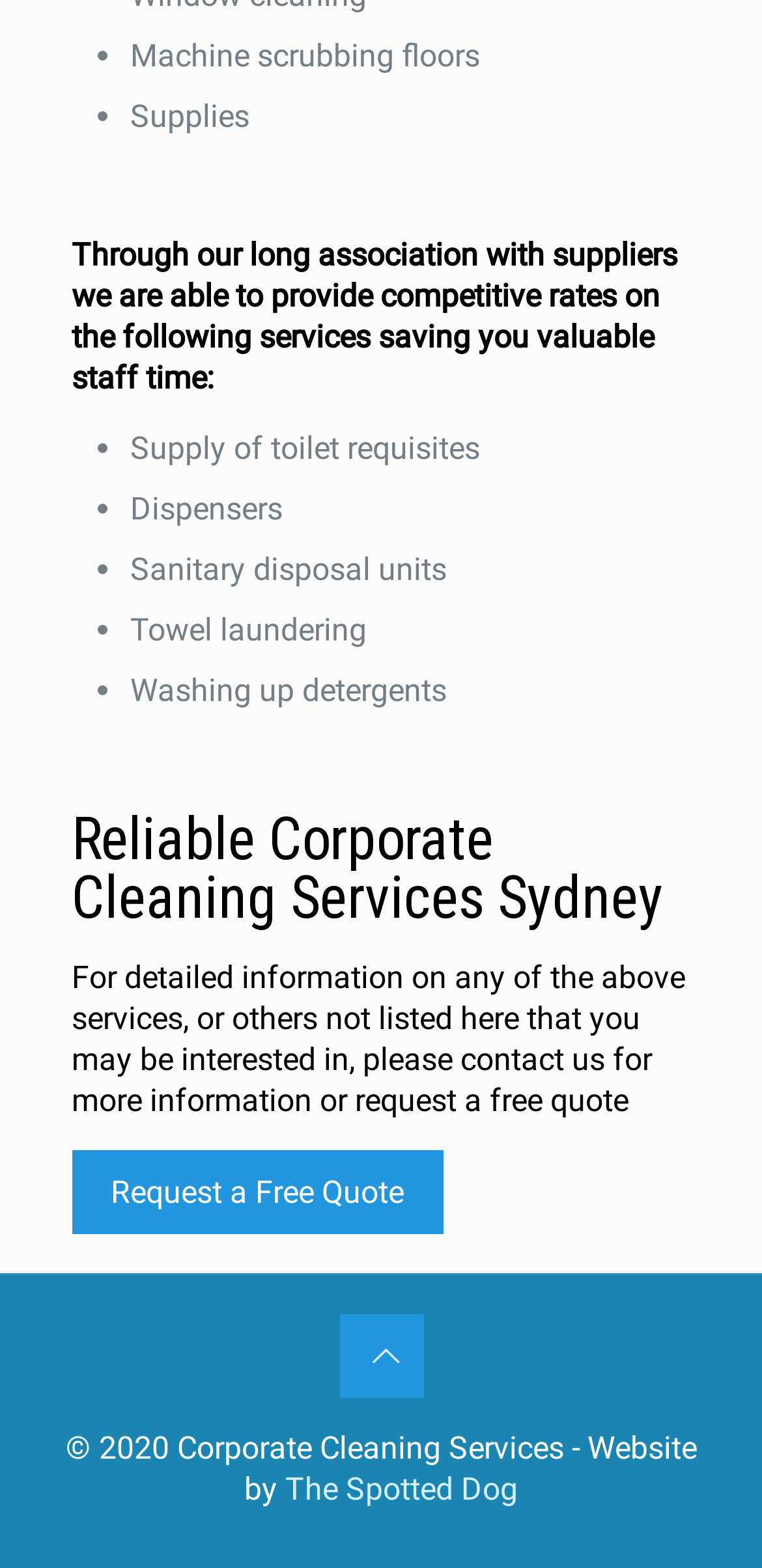What services does the company provide?
Please answer the question with as much detail and depth as you can.

The company provides various services including machine scrubbing floors, supply of toilet requisites, dispensers, sanitary disposal units, towel laundering, and washing up detergents, as listed on the webpage.